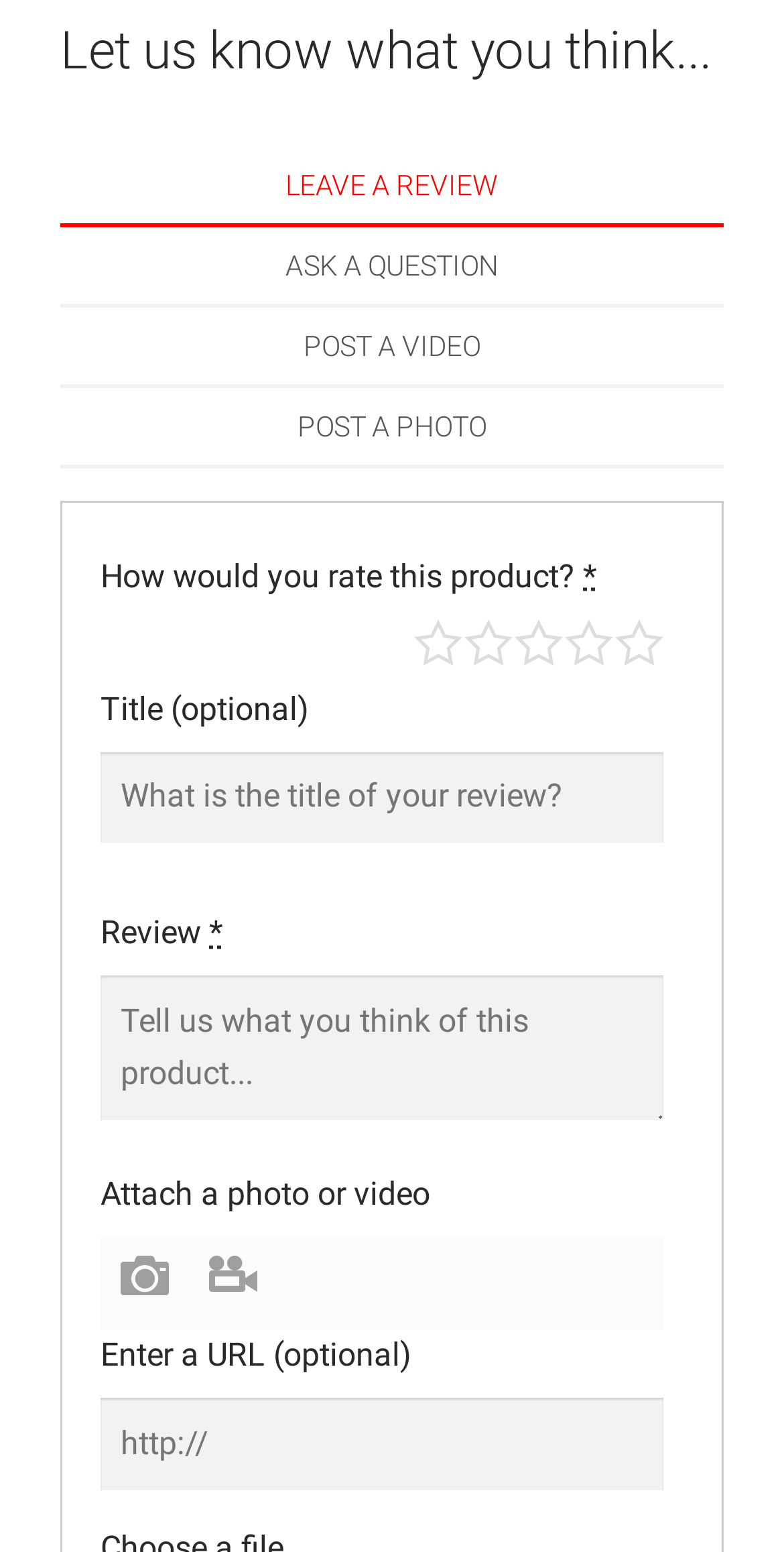Please find the bounding box for the following UI element description. Provide the coordinates in (top-left x, top-left y, bottom-right x, bottom-right y) format, with values between 0 and 1: Home Page

None